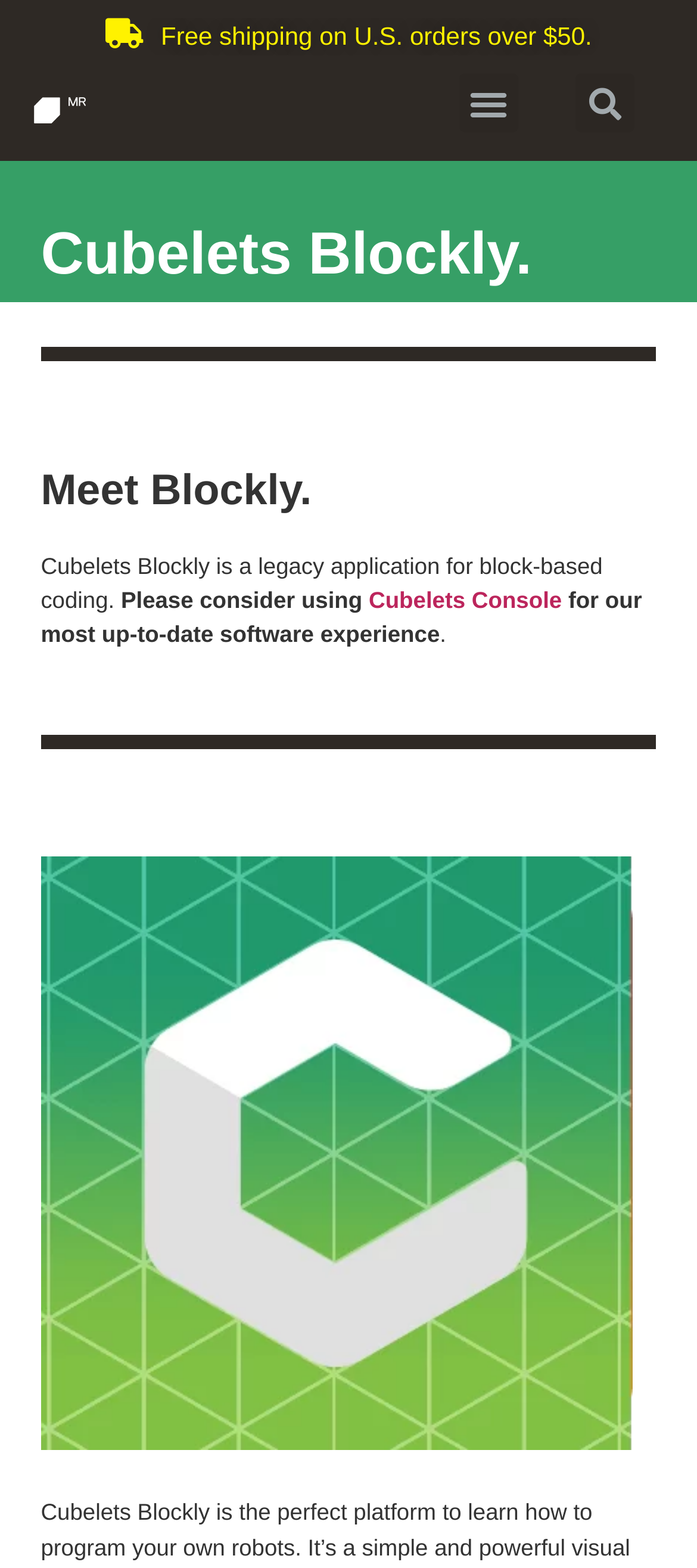Produce a meticulous description of the webpage.

The webpage is about Cubelets Blockly, a legacy application for block-based coding. At the top, there is a link on the left side that says "Free shipping on U.S. orders over $50." Next to it, there is an image with a link, but the image does not have a description. On the right side, there is a menu toggle button and a search bar.

Below these elements, there are three headings. The first heading says "Cubelets Blockly." The second heading says "Meet Blockly." The third heading is not explicitly stated, but it seems to be a description of Cubelets Blockly. 

Under the headings, there is a paragraph of text that says "Cubelets Blockly is a legacy application for block-based coding. Please consider using Cubelets Console for our most up-to-date software experience." The text "Cubelets Console" is a link. 

At the bottom of the page, there is a large image of the Cubelets Blockly Icon, which takes up most of the width of the page.